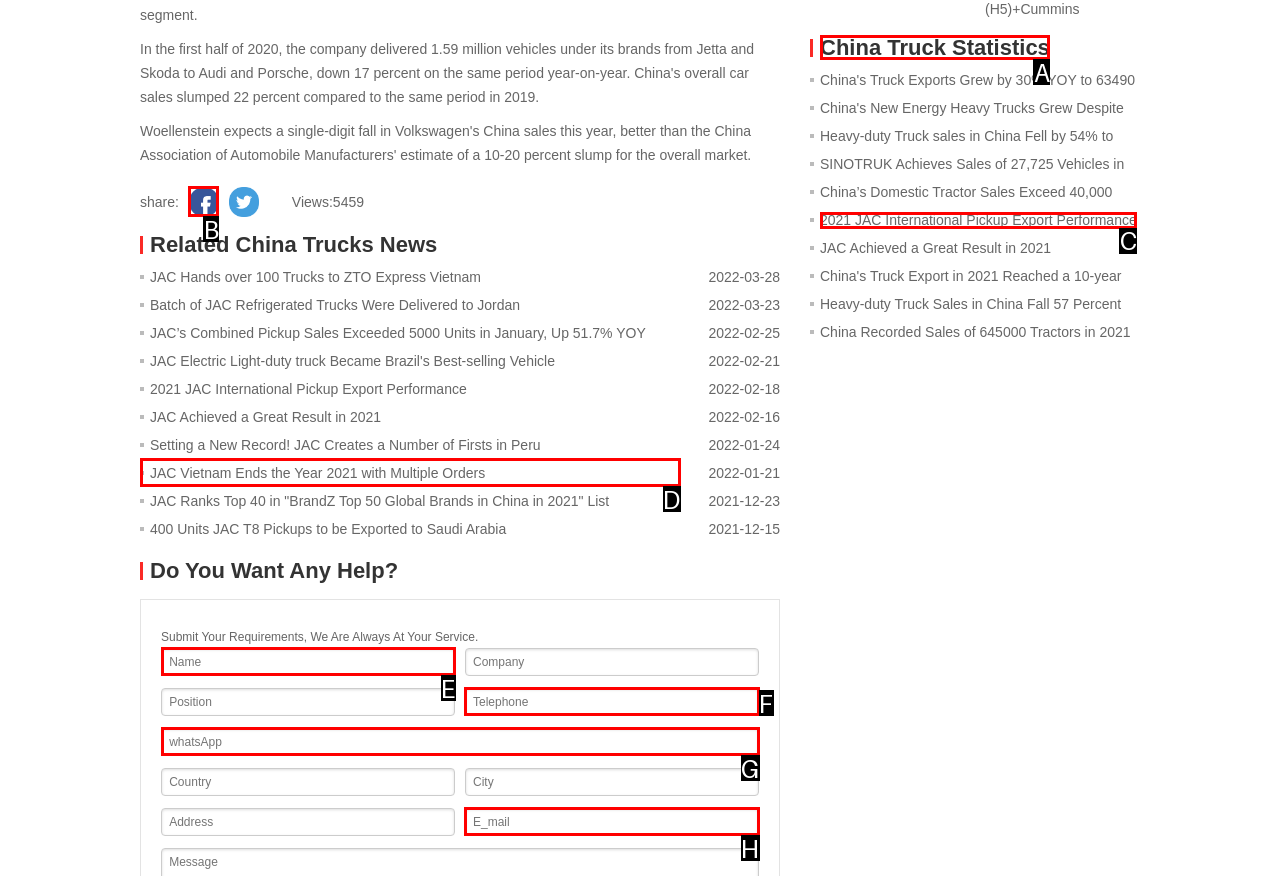Tell me which element should be clicked to achieve the following objective: View China Truck Statistics
Reply with the letter of the correct option from the displayed choices.

A